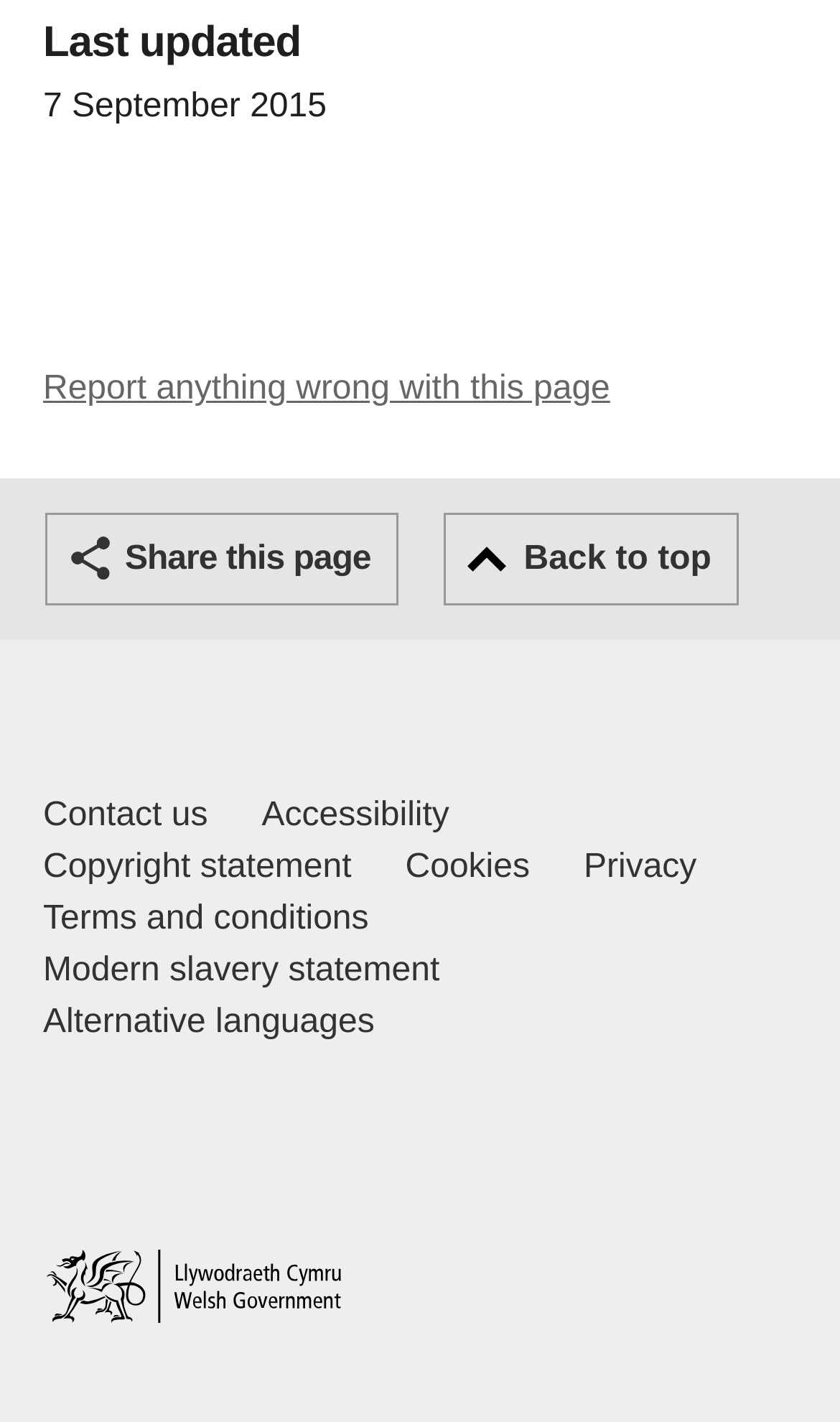Predict the bounding box for the UI component with the following description: "Copyright statement".

[0.051, 0.592, 0.418, 0.628]